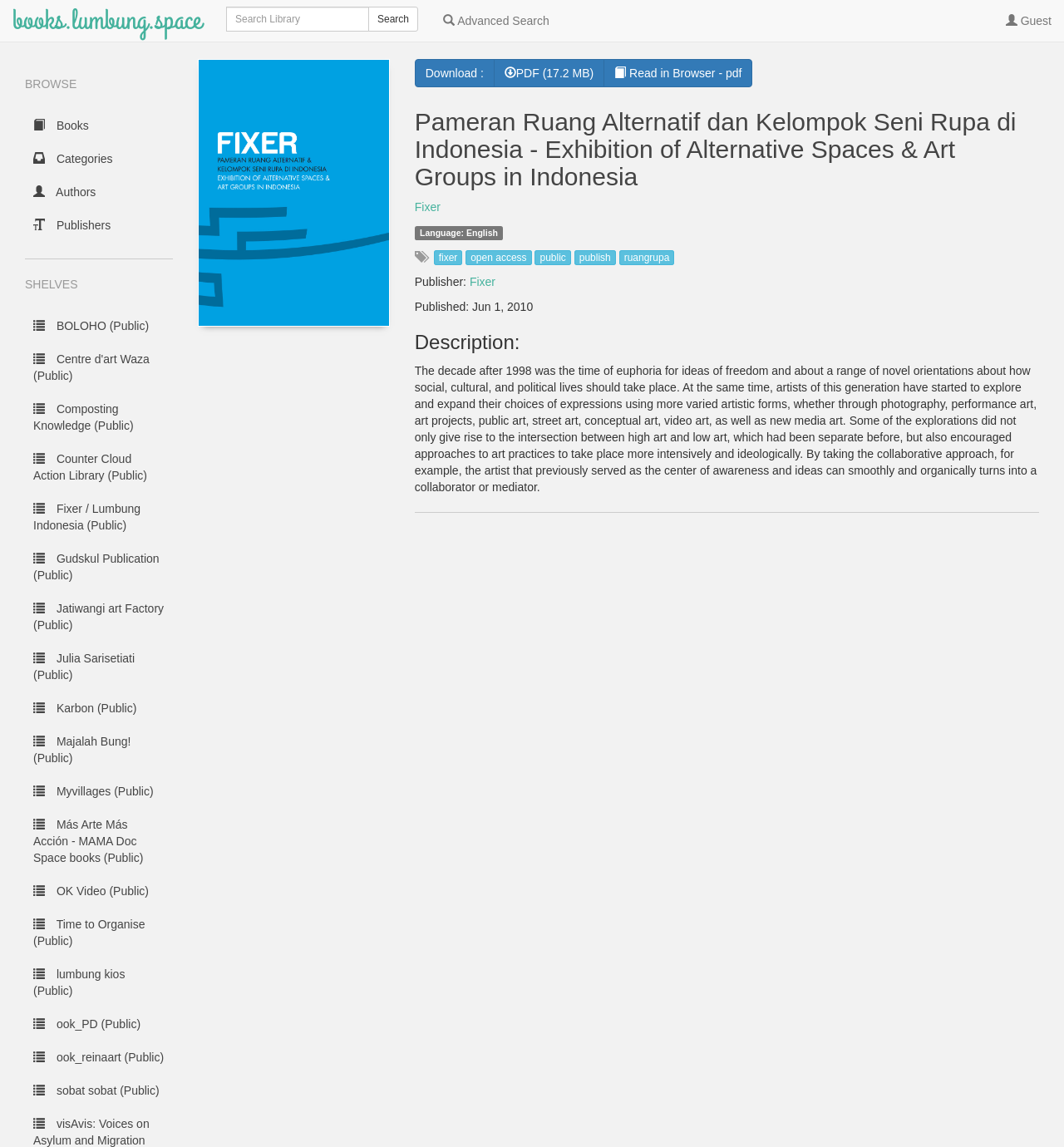Please find the bounding box coordinates of the element's region to be clicked to carry out this instruction: "Read in browser".

[0.567, 0.051, 0.707, 0.076]